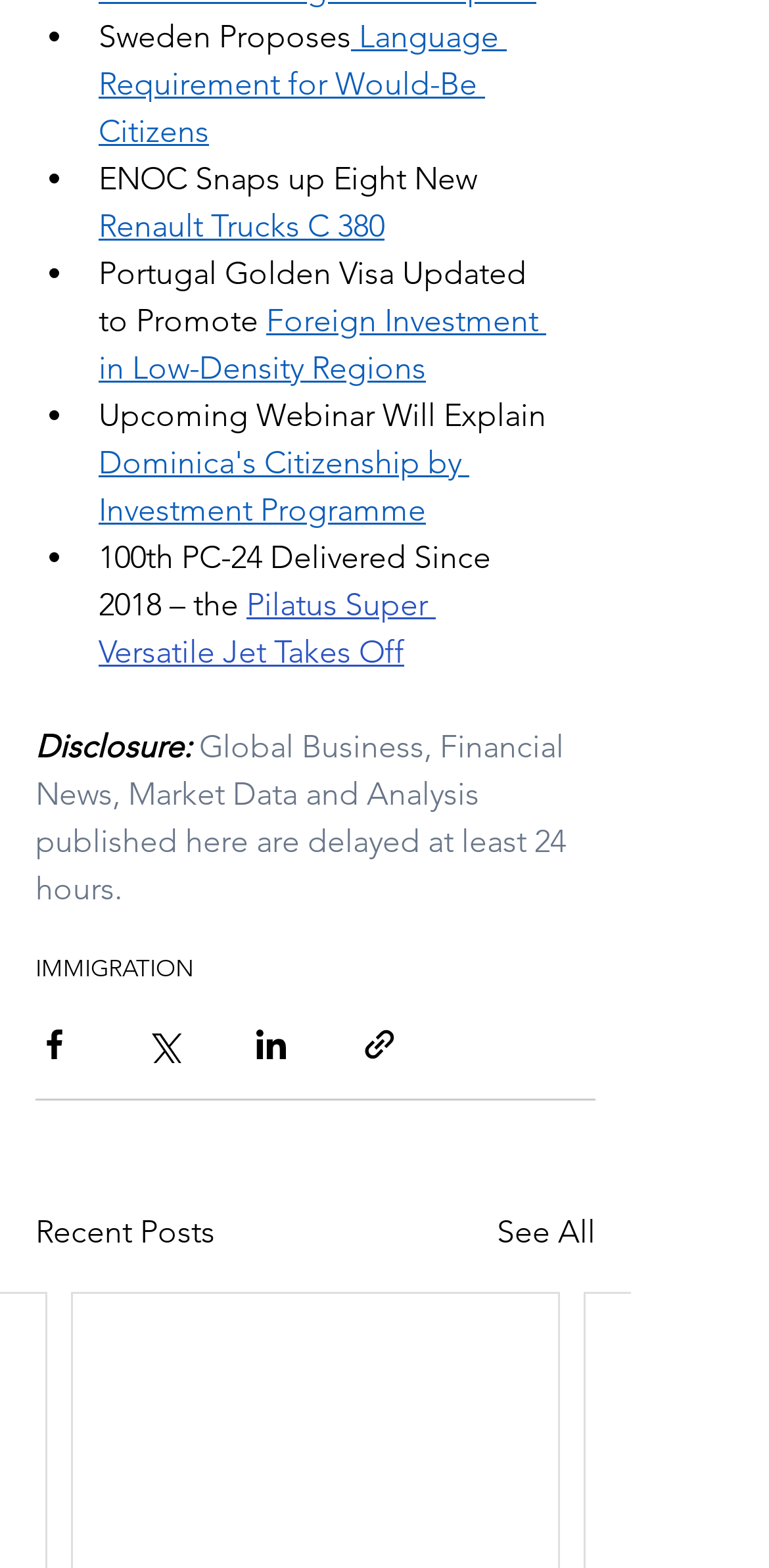Determine the bounding box for the described UI element: "See All".

[0.646, 0.771, 0.774, 0.801]